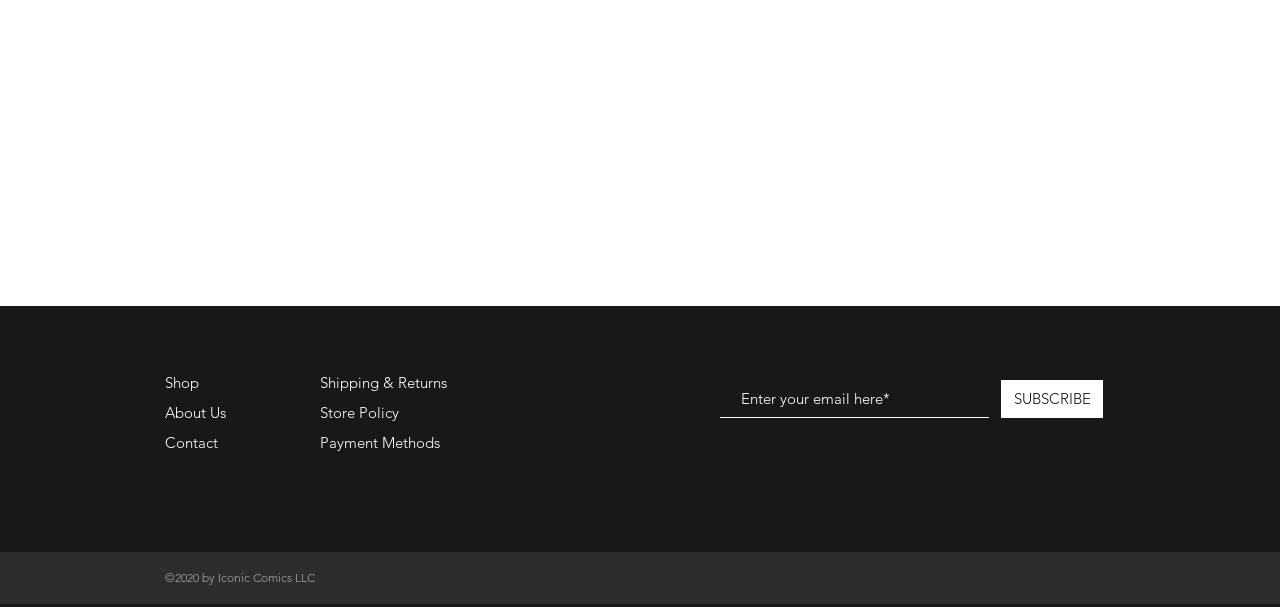Provide the bounding box coordinates for the area that should be clicked to complete the instruction: "Go to next post".

None